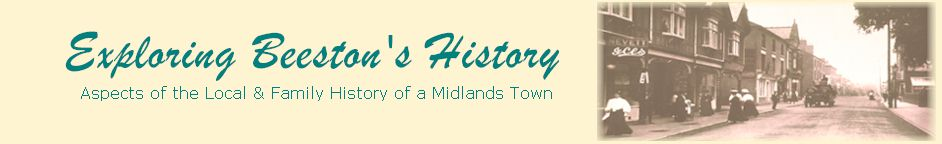Analyze the image and deliver a detailed answer to the question: What region is Beeston located in?

According to the subtitle 'Aspects of the Local & Family History of a Midlands Town', Beeston is located in the Midlands region of England.